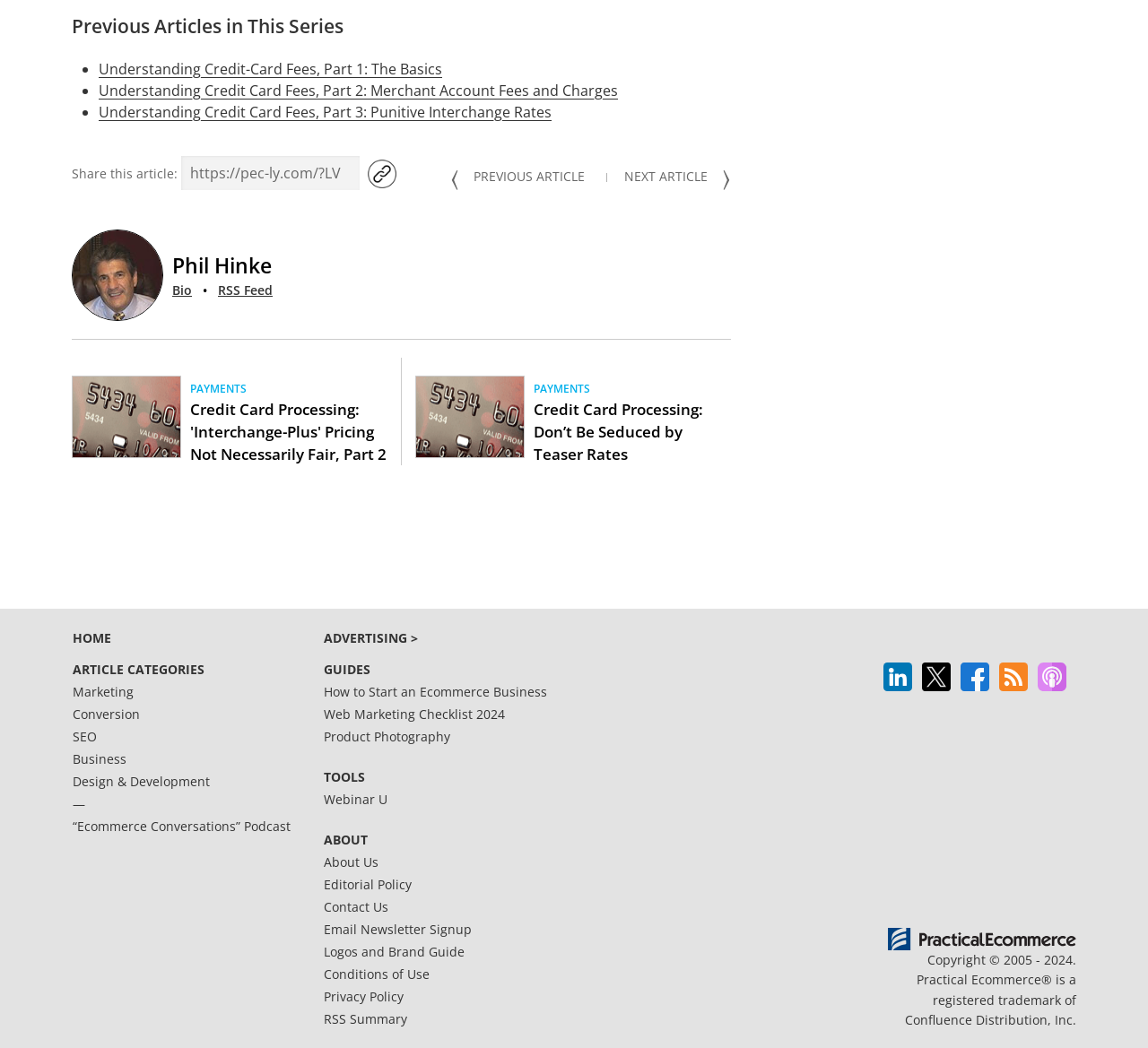Reply to the question with a single word or phrase:
What is the author's name?

Phil Hinke